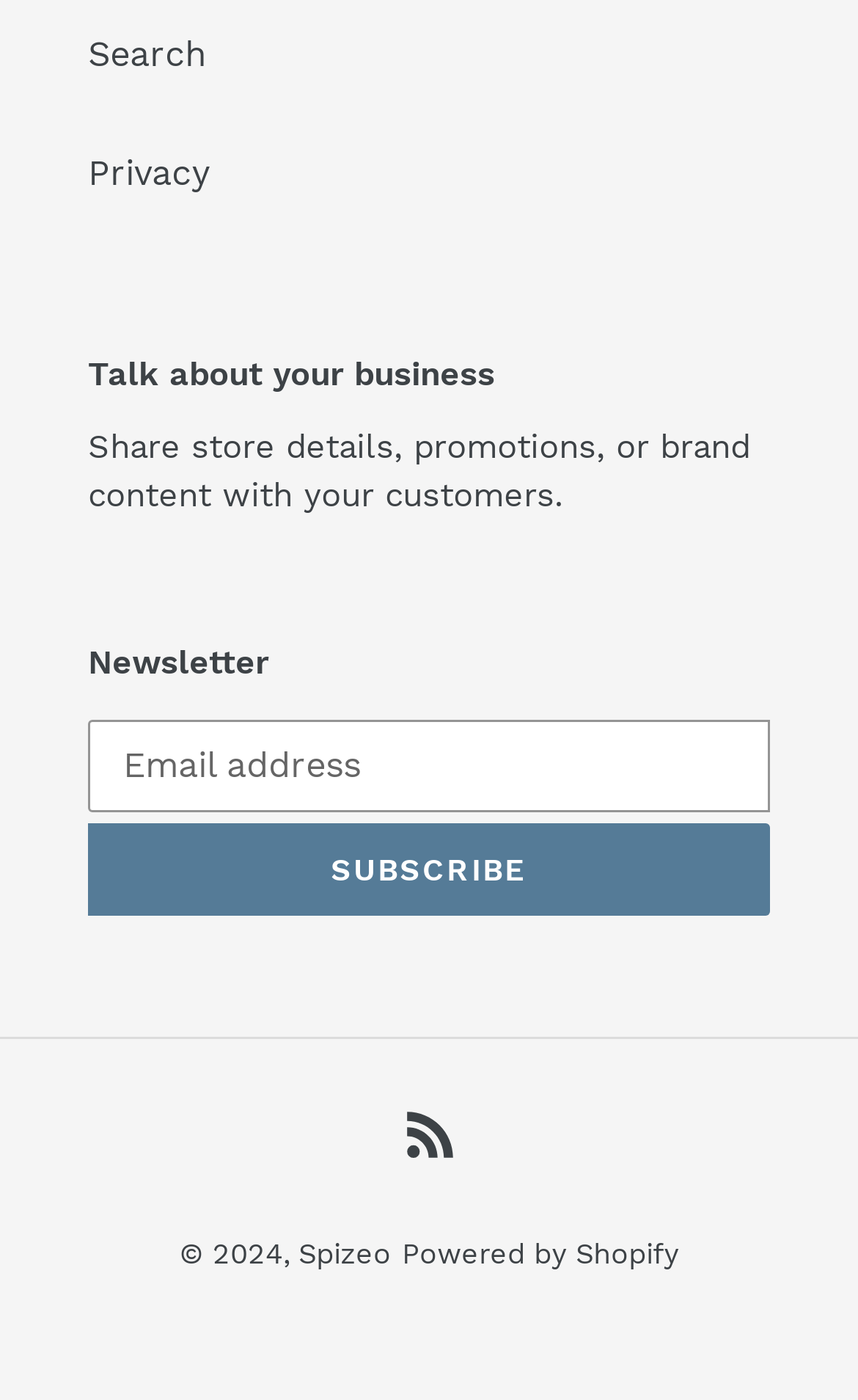Provide the bounding box coordinates of the UI element this sentence describes: "Powered by Shopify".

[0.468, 0.884, 0.791, 0.908]